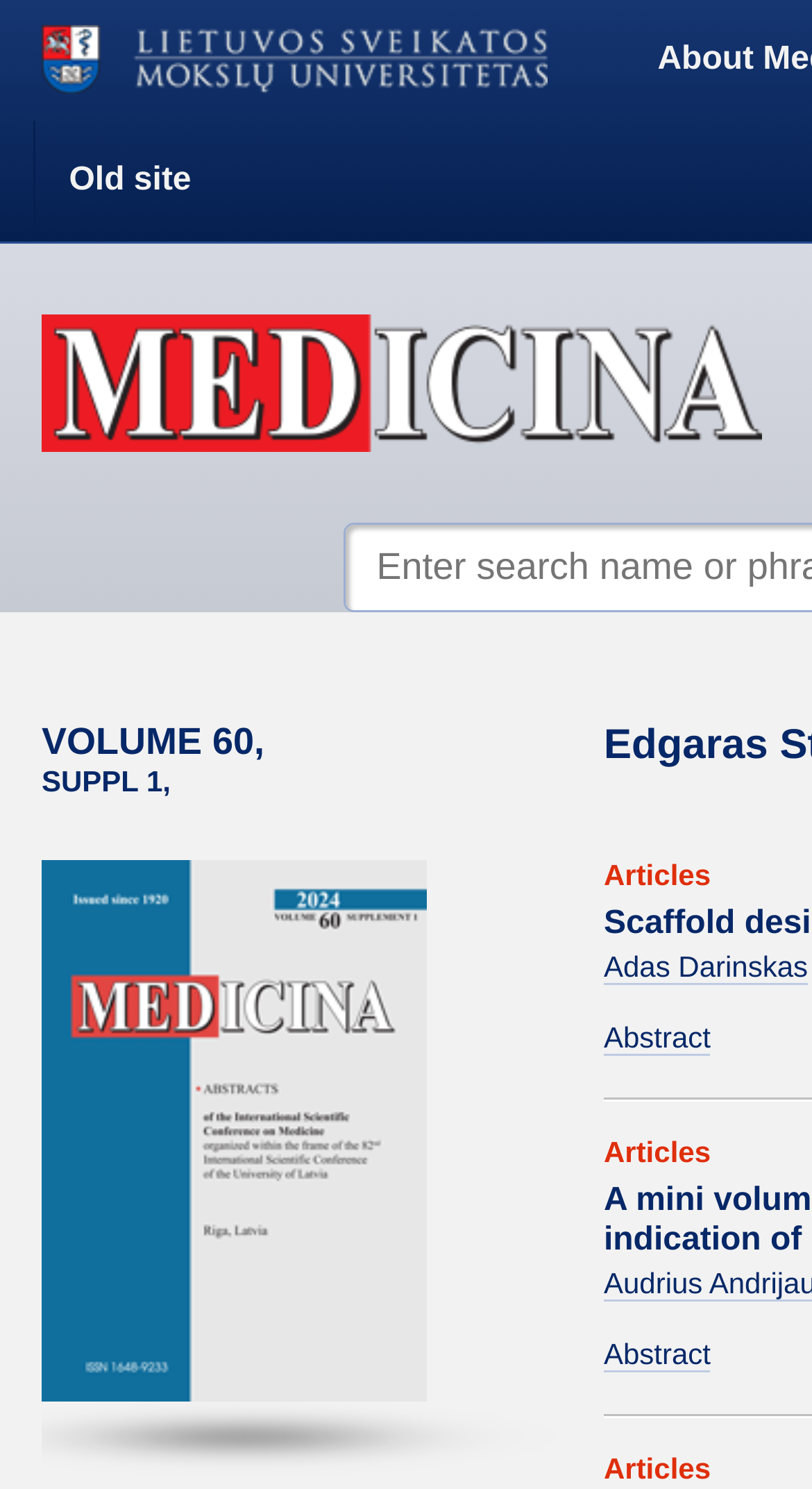Please find the bounding box coordinates of the element that needs to be clicked to perform the following instruction: "go to old site". The bounding box coordinates should be four float numbers between 0 and 1, represented as [left, top, right, bottom].

[0.041, 0.081, 0.277, 0.163]